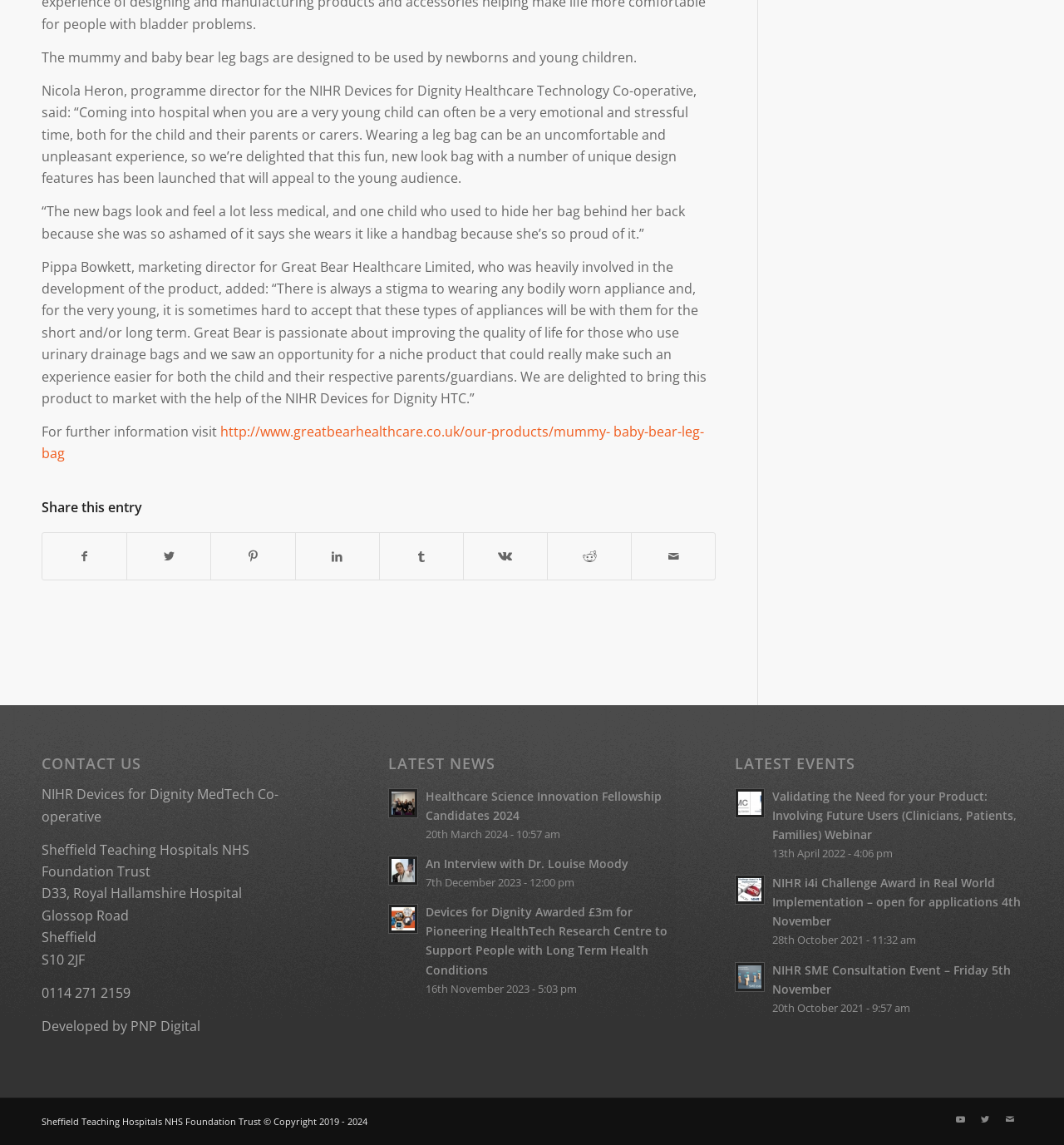How can users share the entry?
Using the visual information from the image, give a one-word or short-phrase answer.

Through various social media platforms